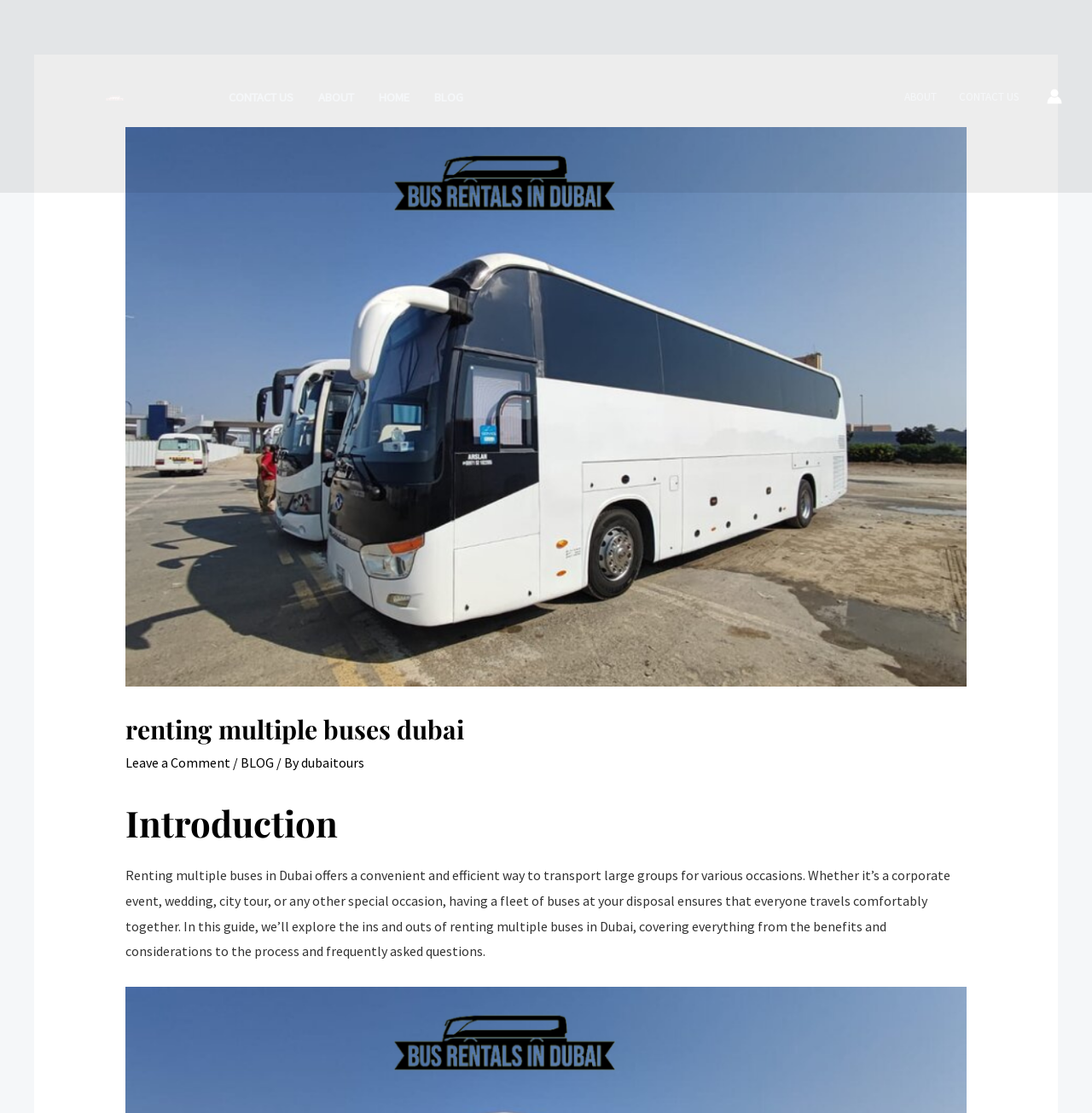Please identify the bounding box coordinates of where to click in order to follow the instruction: "Click the 'HOME' link".

[0.336, 0.06, 0.386, 0.114]